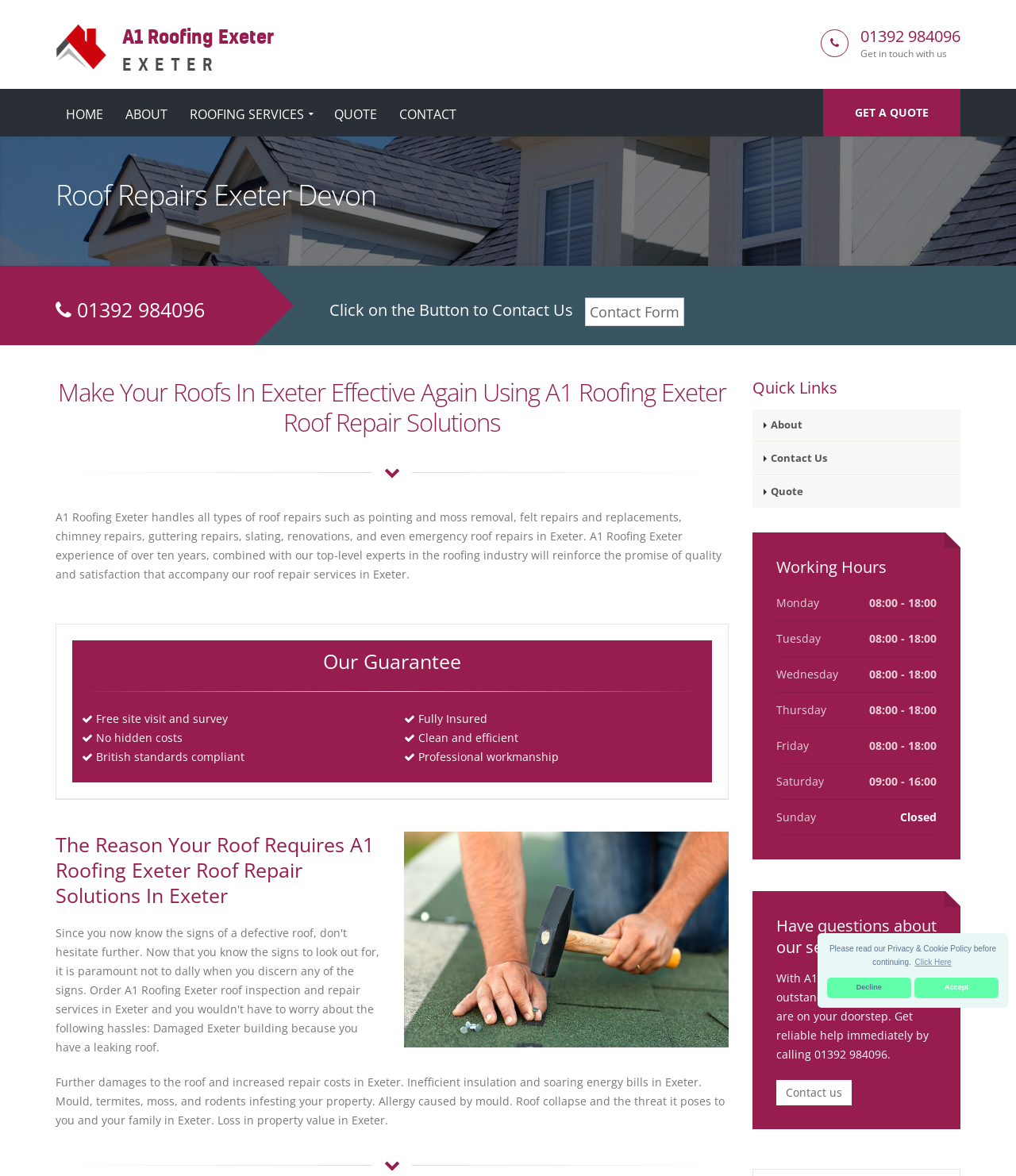What is the phone number to get in touch with A1 Roofing Exeter?
Could you answer the question in a detailed manner, providing as much information as possible?

The phone number can be found in the top-right corner of the webpage, inside a table cell, and is also mentioned in the heading '01392 984096'.